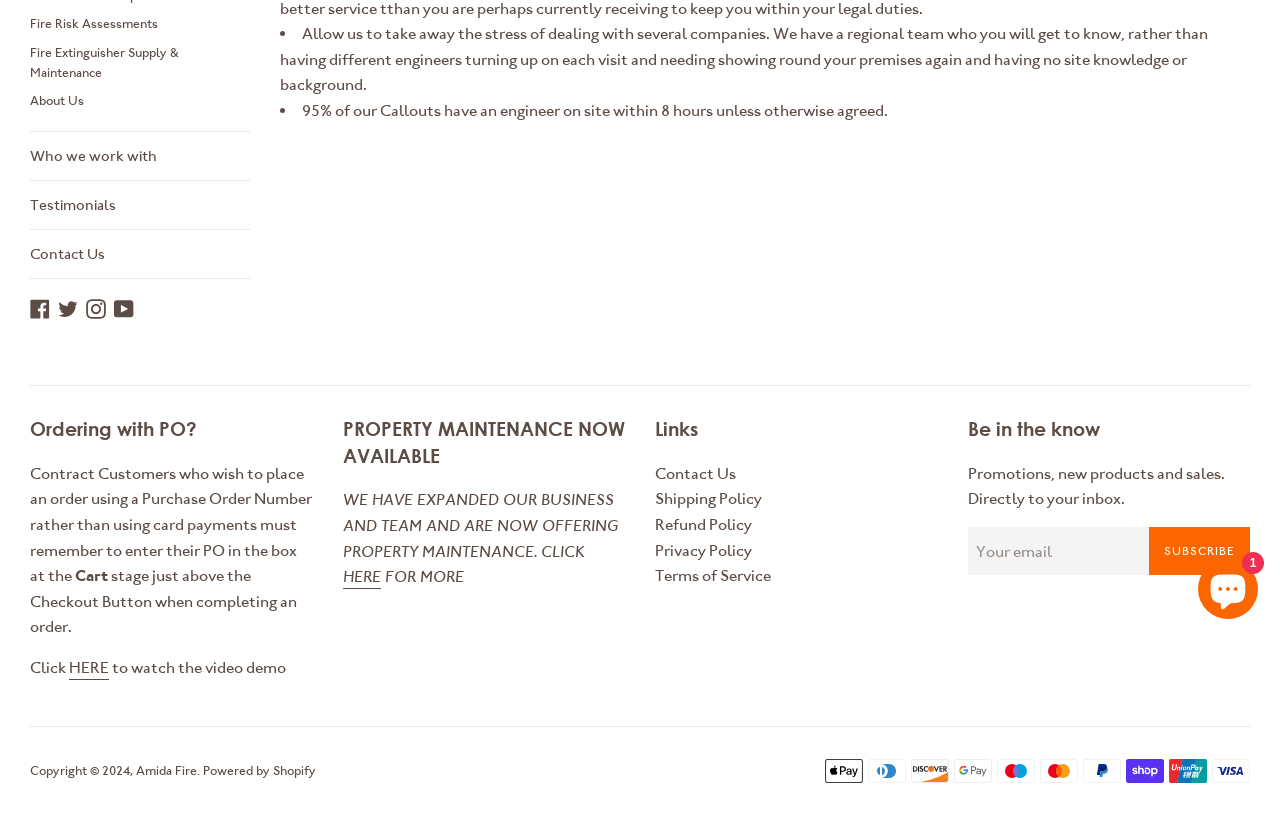Identify the bounding box coordinates of the HTML element based on this description: "Powered by Shopify".

[0.159, 0.938, 0.247, 0.957]